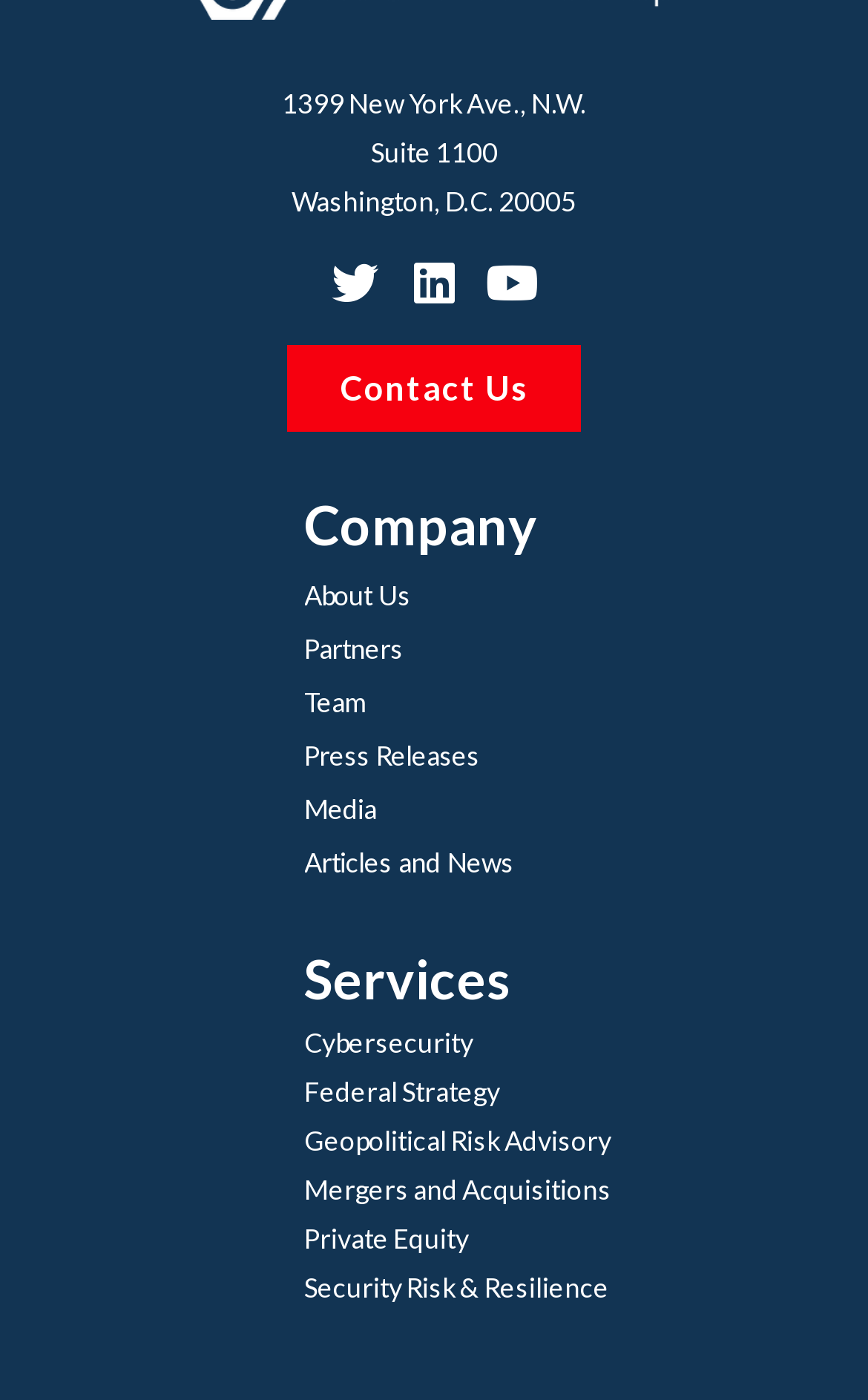Provide the bounding box coordinates for the area that should be clicked to complete the instruction: "Watch videos on Youtube".

[0.553, 0.179, 0.628, 0.226]